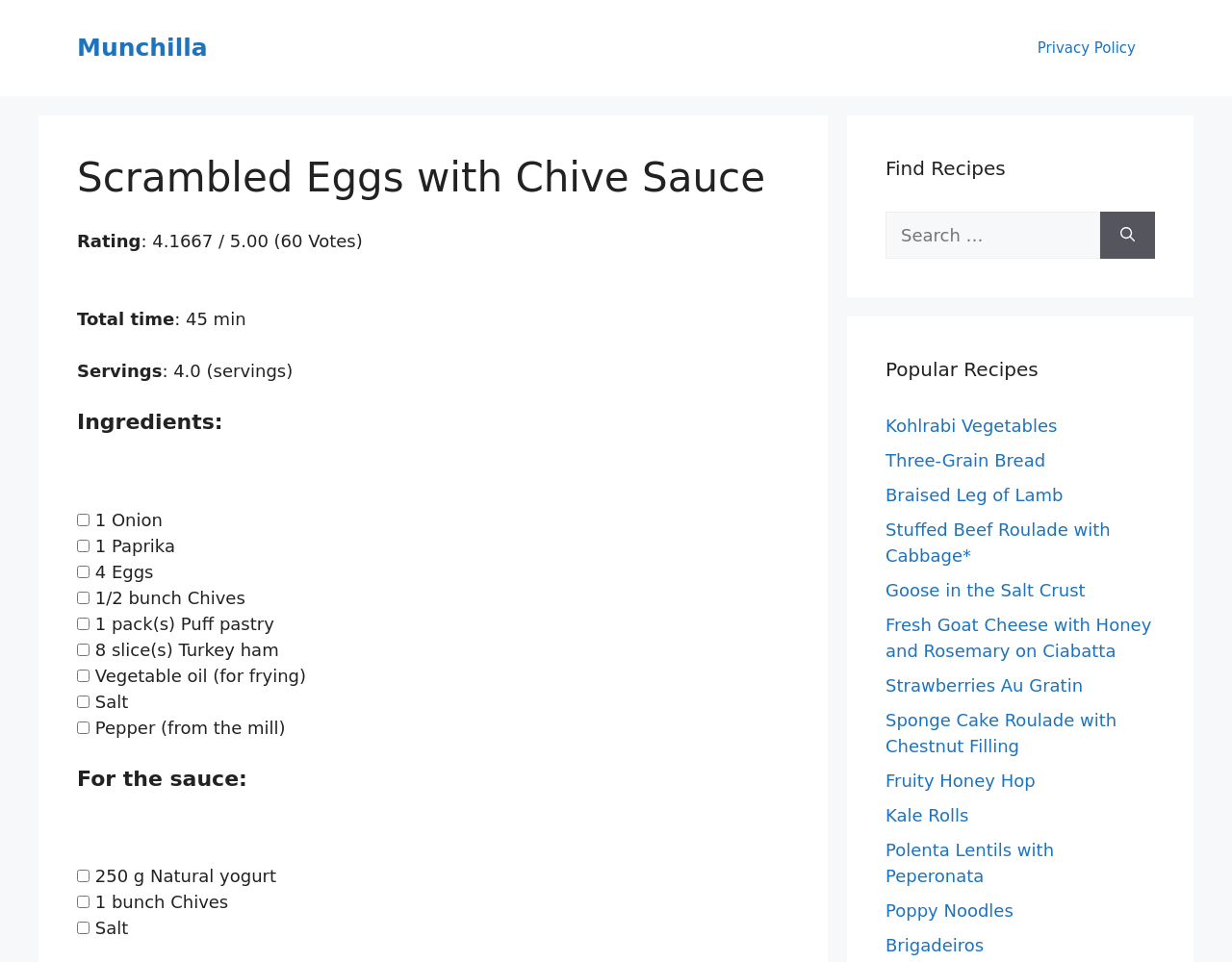Determine the bounding box coordinates of the region I should click to achieve the following instruction: "View the privacy policy". Ensure the bounding box coordinates are four float numbers between 0 and 1, i.e., [left, top, right, bottom].

[0.826, 0.02, 0.938, 0.08]